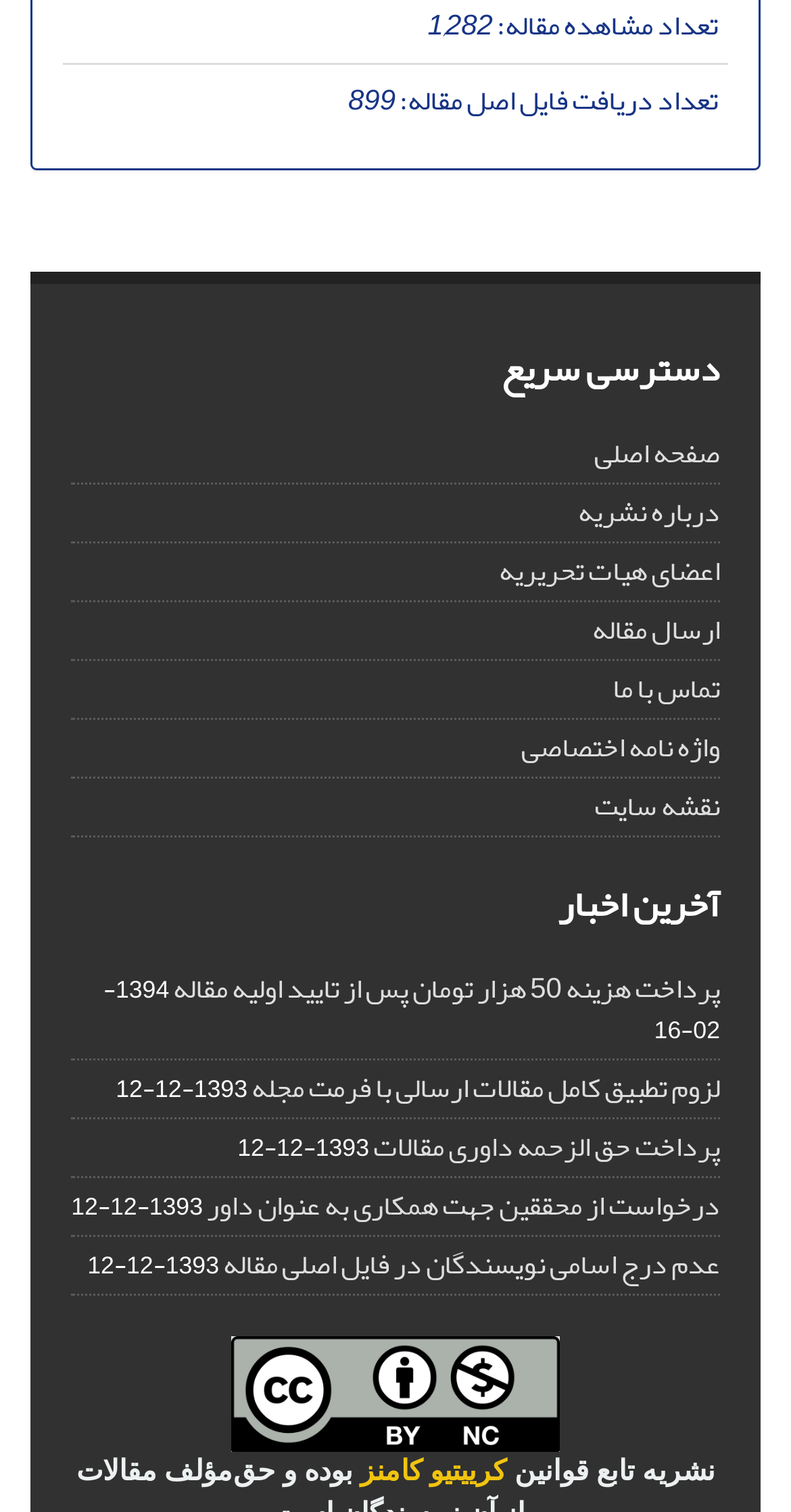How many links are there in the quick access section?
Based on the screenshot, give a detailed explanation to answer the question.

I counted the number of links under the 'دسترسی سریع' heading, which are 'صفحه اصلی', 'درباره نشریه', 'اعضای هیات تحریریه', 'ارسال مقاله', 'تماس با ما', 'واژه نامه اختصاصی', and 'نقشه سایت'.